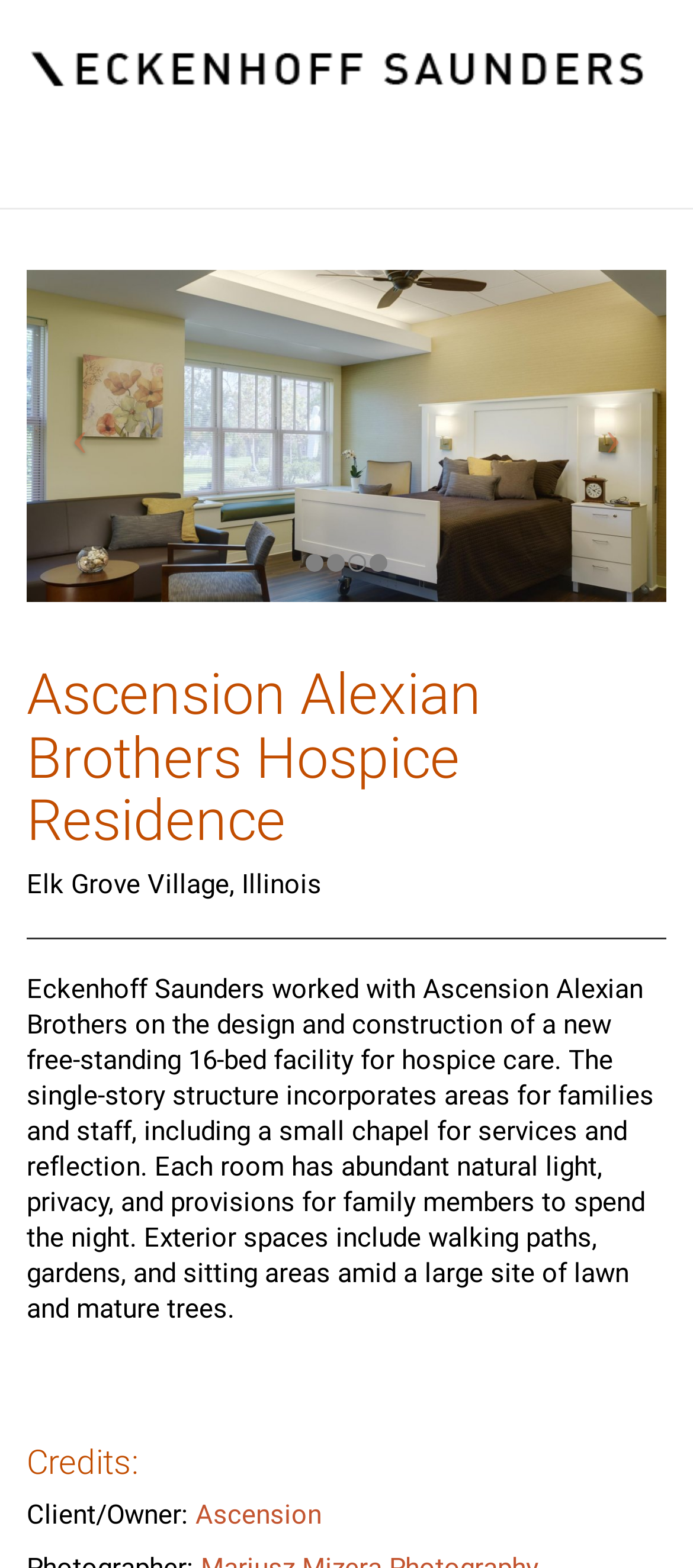Based on the element description: "alt="Eckenhoff Saunders"", identify the UI element and provide its bounding box coordinates. Use four float numbers between 0 and 1, [left, top, right, bottom].

[0.038, 0.028, 0.962, 0.06]